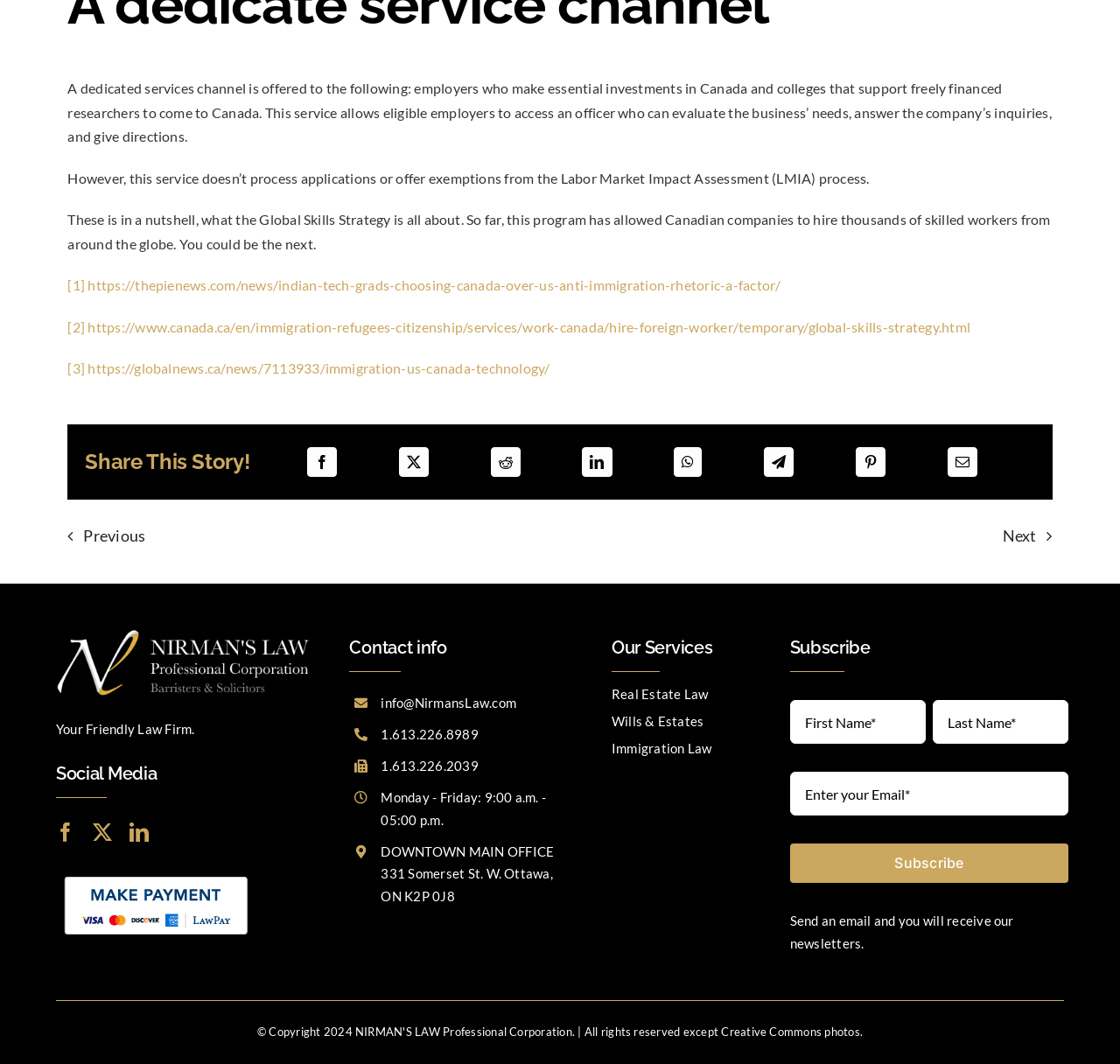What is the name of the law firm?
Please give a detailed and elaborate answer to the question based on the image.

The name of the law firm can be found in the logo at the top of the webpage, which says 'Nirman's Law Logo'. Additionally, the footer of the webpage has a section titled 'Contact info' with an address and phone numbers, which also mentions 'Nirman's Law PC'.